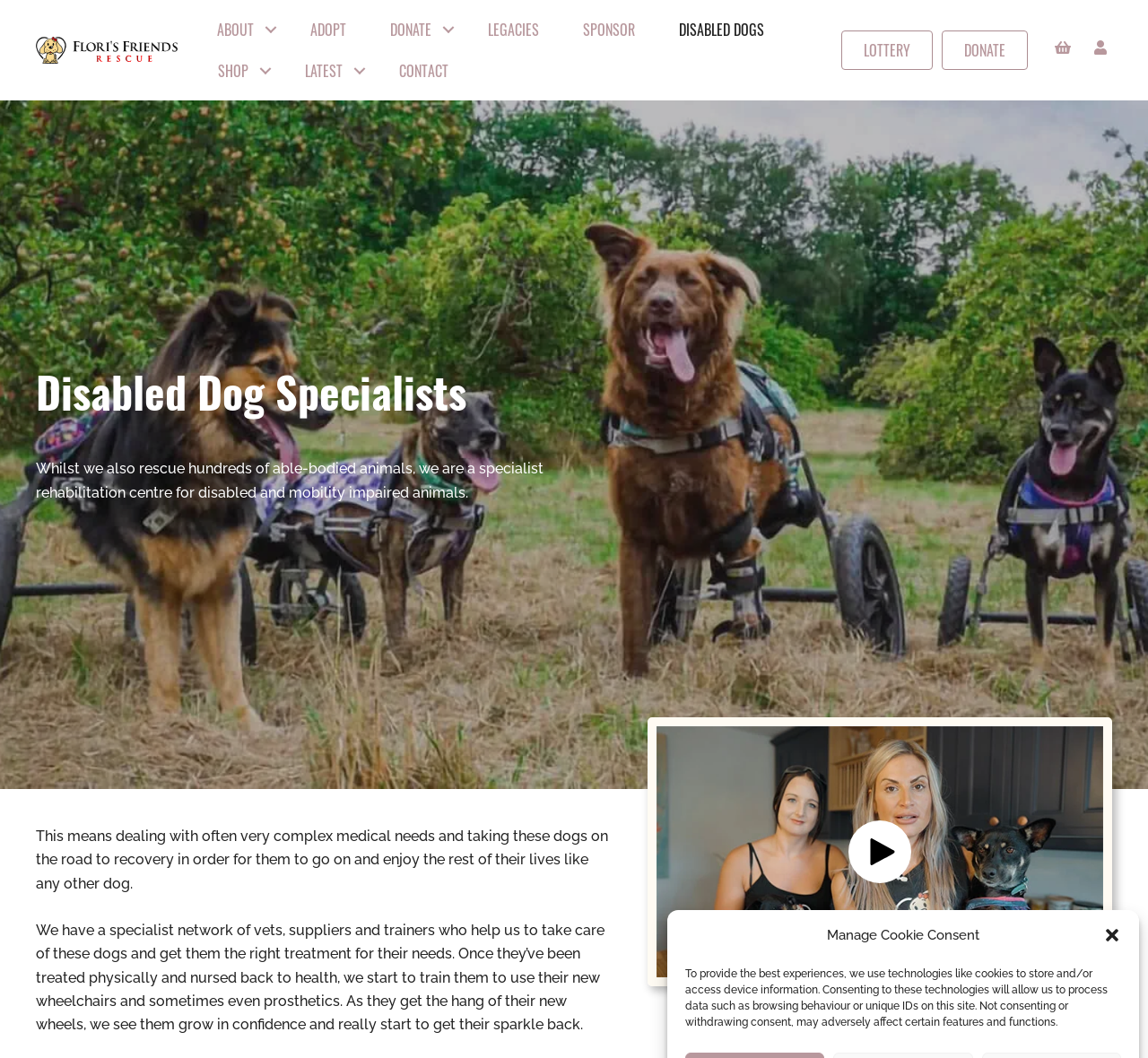Pinpoint the bounding box coordinates of the clickable element needed to complete the instruction: "Click the 'Play Video' button". The coordinates should be provided as four float numbers between 0 and 1: [left, top, right, bottom].

[0.739, 0.775, 0.794, 0.835]